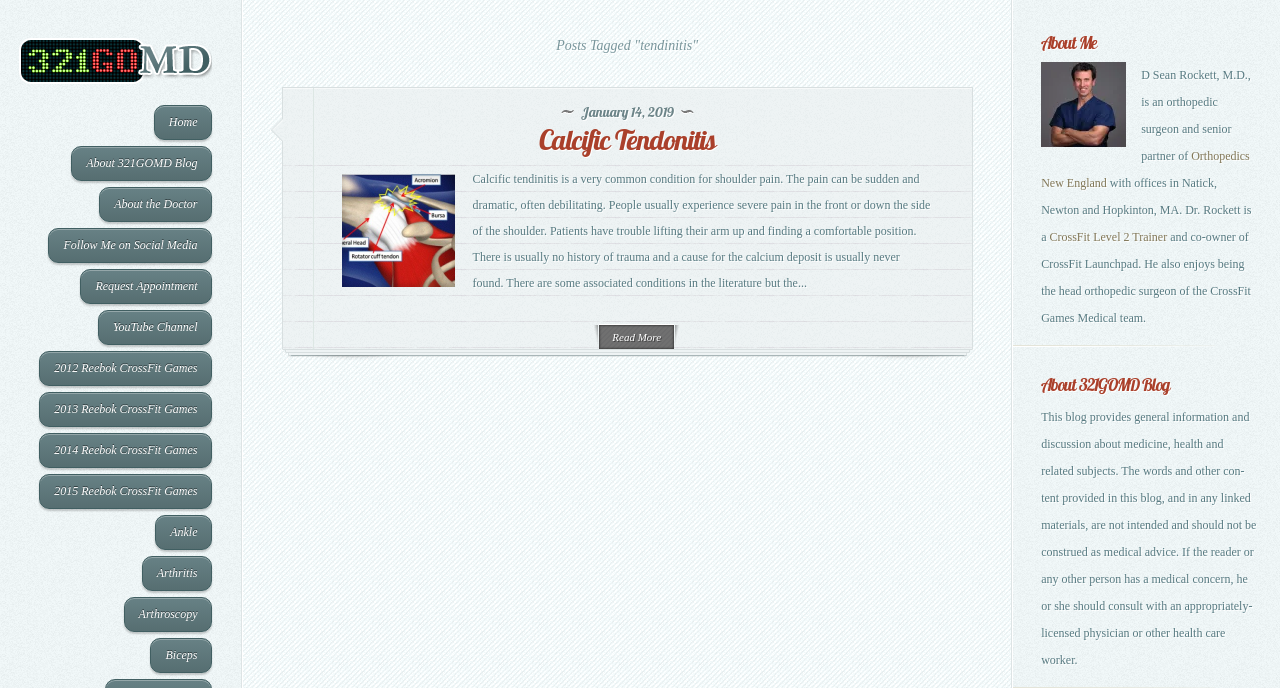Predict the bounding box for the UI component with the following description: "2012 Reebok CrossFit Games".

[0.031, 0.51, 0.166, 0.561]